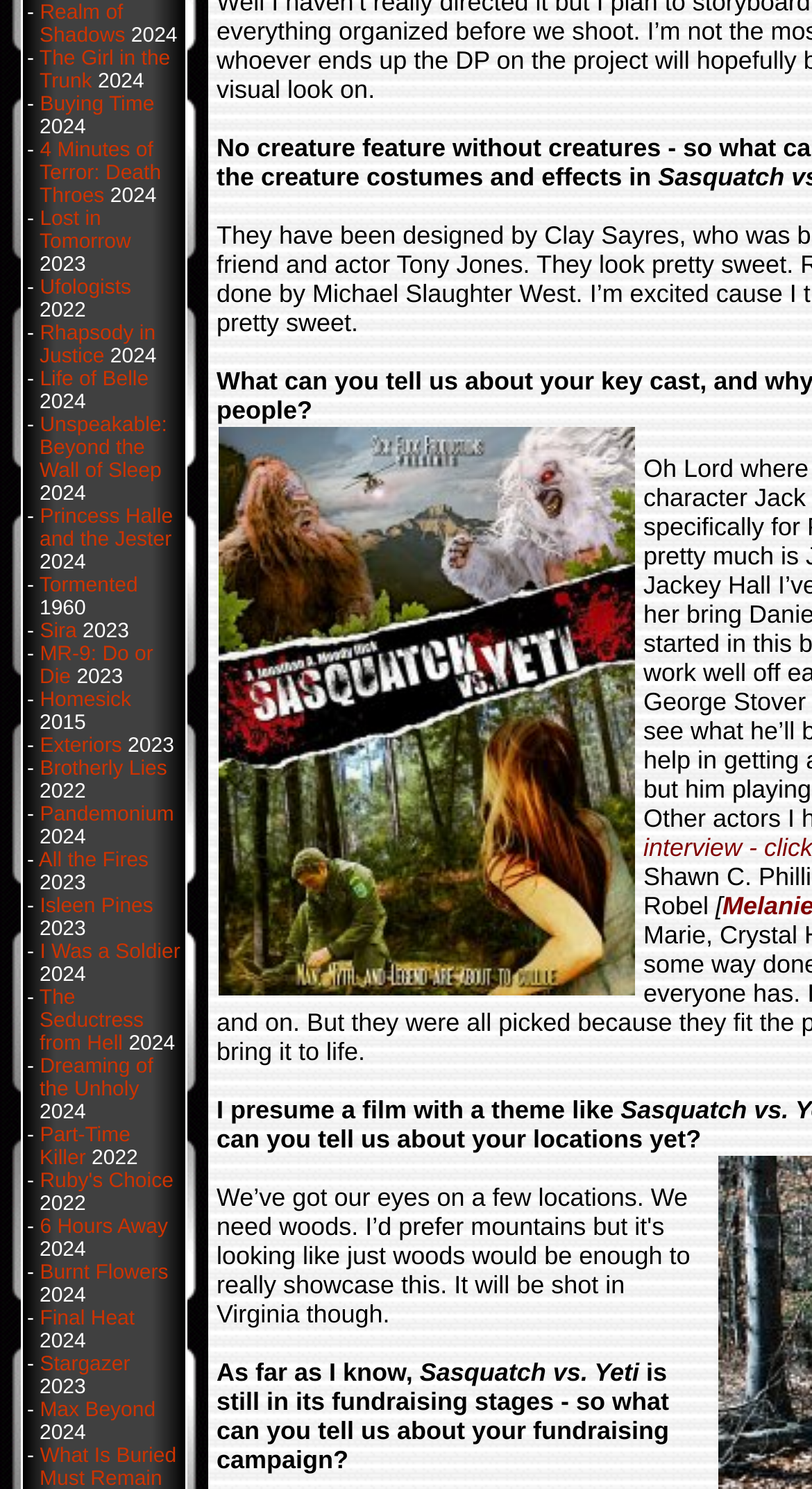Answer the question in a single word or phrase:
How many movie titles are listed on the webpage?

30